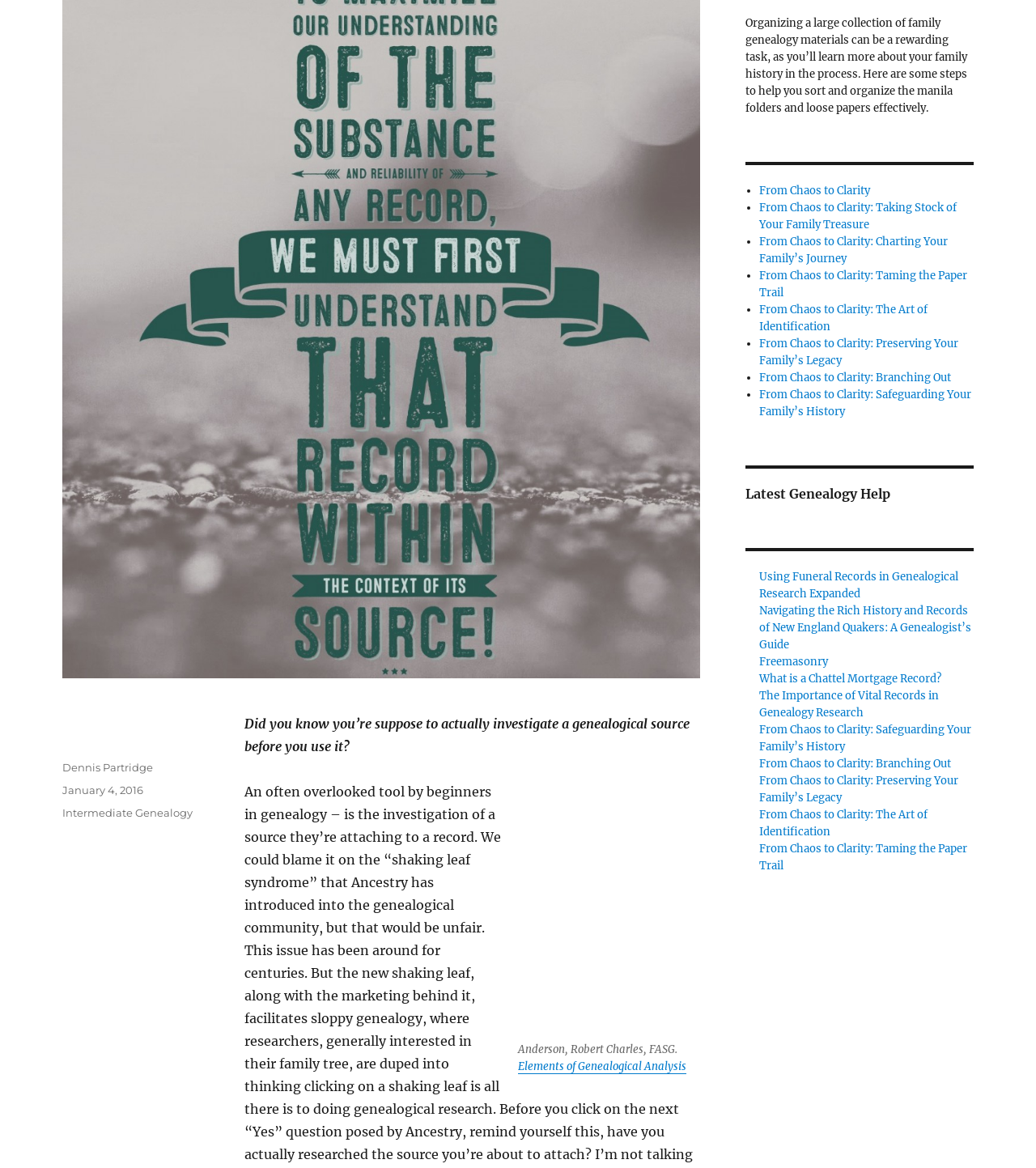Who is the author of the webpage?
Offer a detailed and exhaustive answer to the question.

The author's name is mentioned in the footer section of the webpage, where it says 'Author' followed by a link to 'Dennis Partridge'.